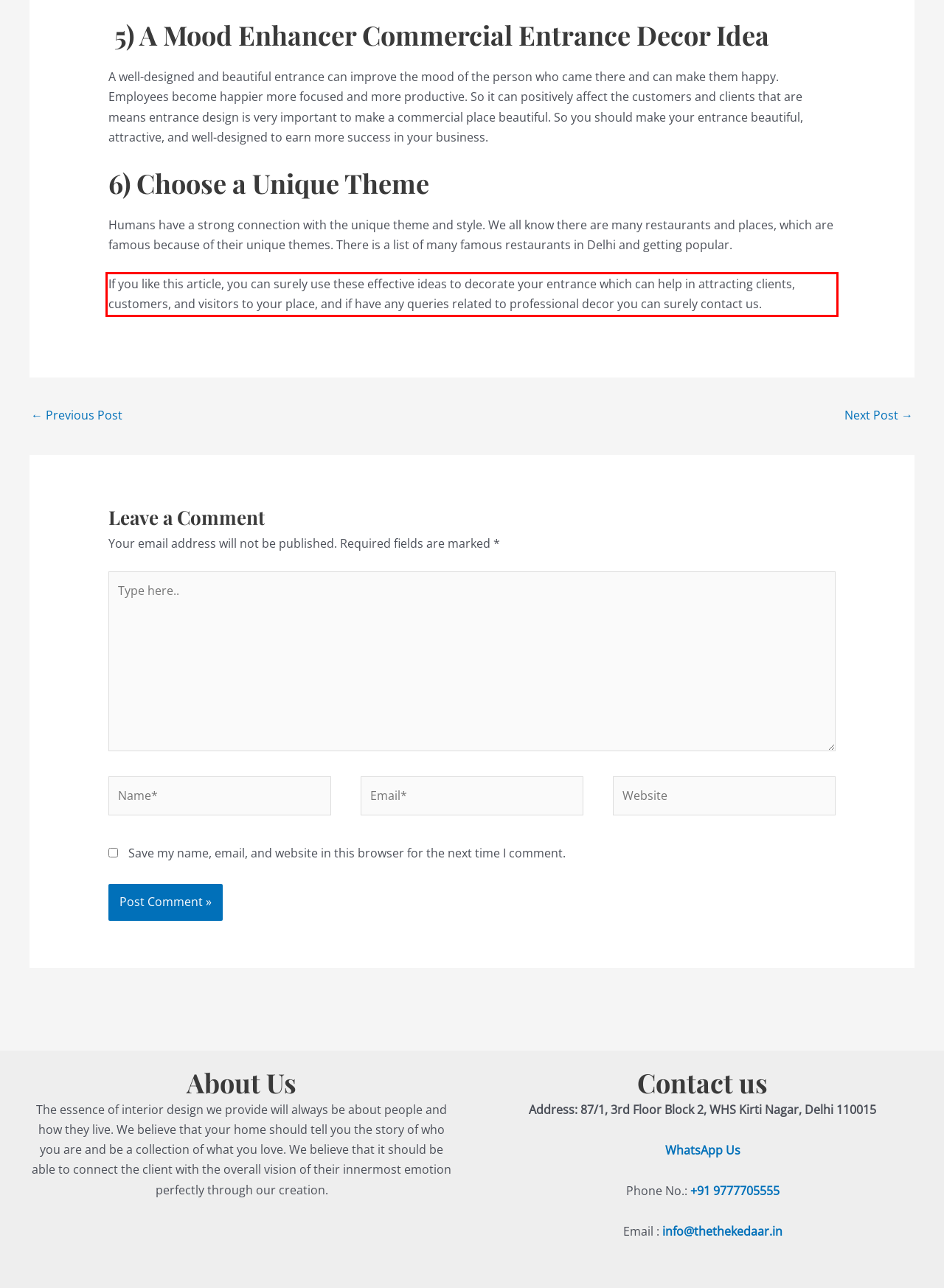From the provided screenshot, extract the text content that is enclosed within the red bounding box.

If you like this article, you can surely use these effective ideas to decorate your entrance which can help in attracting clients, customers, and visitors to your place, and if have any queries related to professional decor you can surely contact us.